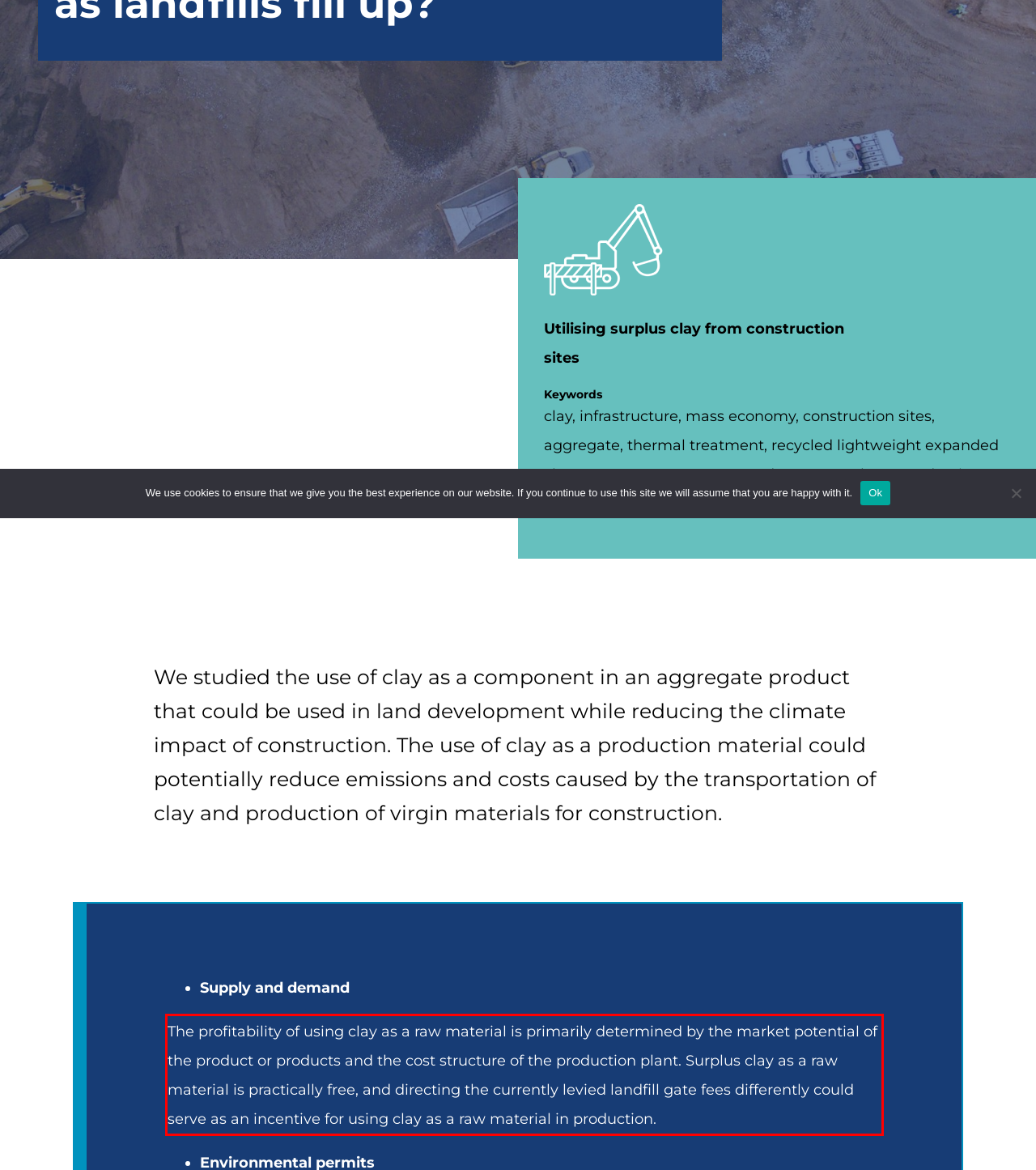From the provided screenshot, extract the text content that is enclosed within the red bounding box.

The profitability of using clay as a raw material is primarily determined by the market potential of the product or products and the cost structure of the production plant. Surplus clay as a raw material is practically free, and directing the currently levied landfill gate fees differently could serve as an incentive for using clay as a raw material in production.